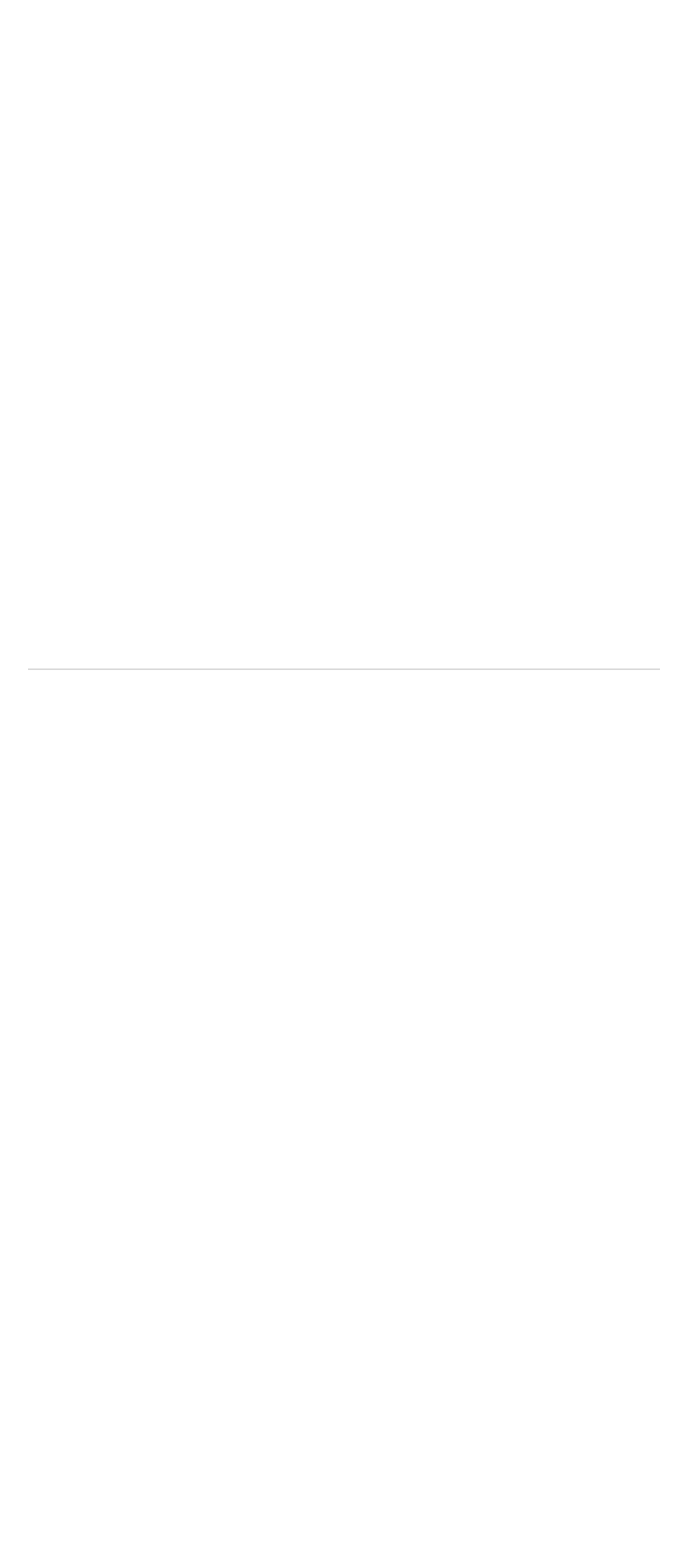Provide the bounding box coordinates of the HTML element described as: "Saimall Distribution". The bounding box coordinates should be four float numbers between 0 and 1, i.e., [left, top, right, bottom].

[0.04, 0.852, 0.753, 0.894]